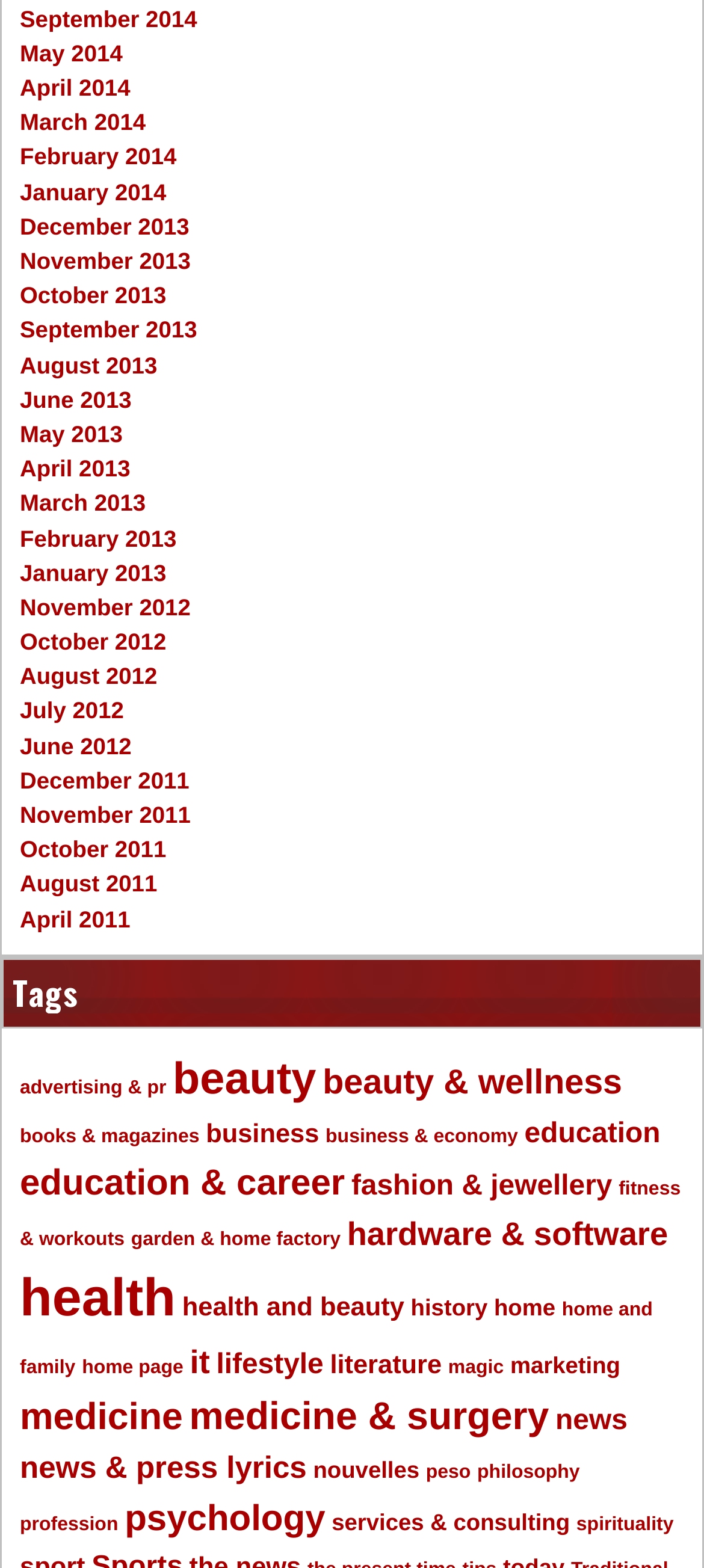What is the category with the most items?
Based on the image, give a one-word or short phrase answer.

health